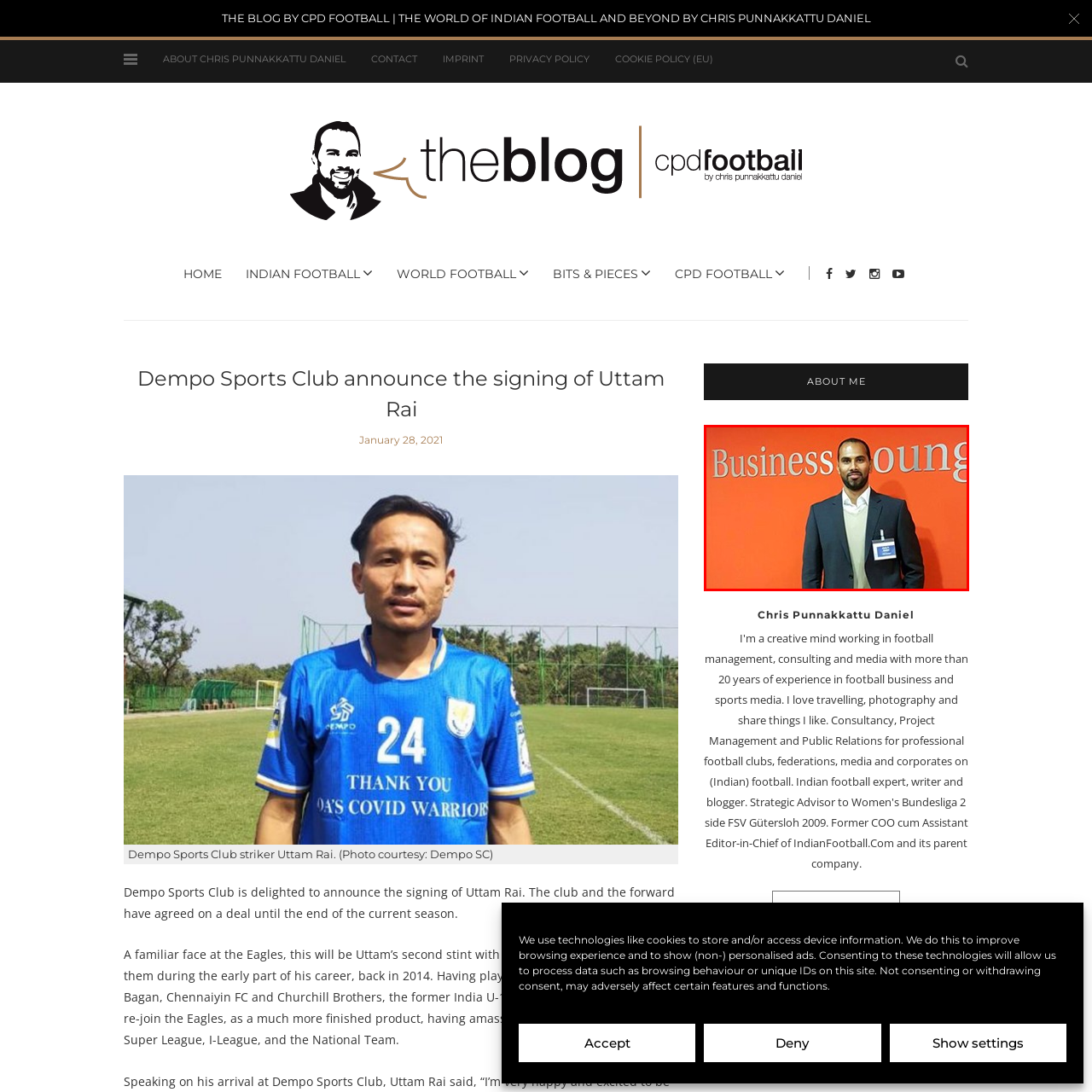Create an extensive description for the image inside the red frame.

The image features a professional-looking individual standing against a vibrant orange backdrop that displays the words "Business Young." The person is dressed in a smart outfit, consisting of a dark blazer and a light-colored shirt, which suggests a formal or business setting. They are wearing a name tag attached to their clothing, indicating their participation in an event or organization likely related to business or networking. The overall atmosphere of the image conveys professionalism and engagement in young business initiatives.